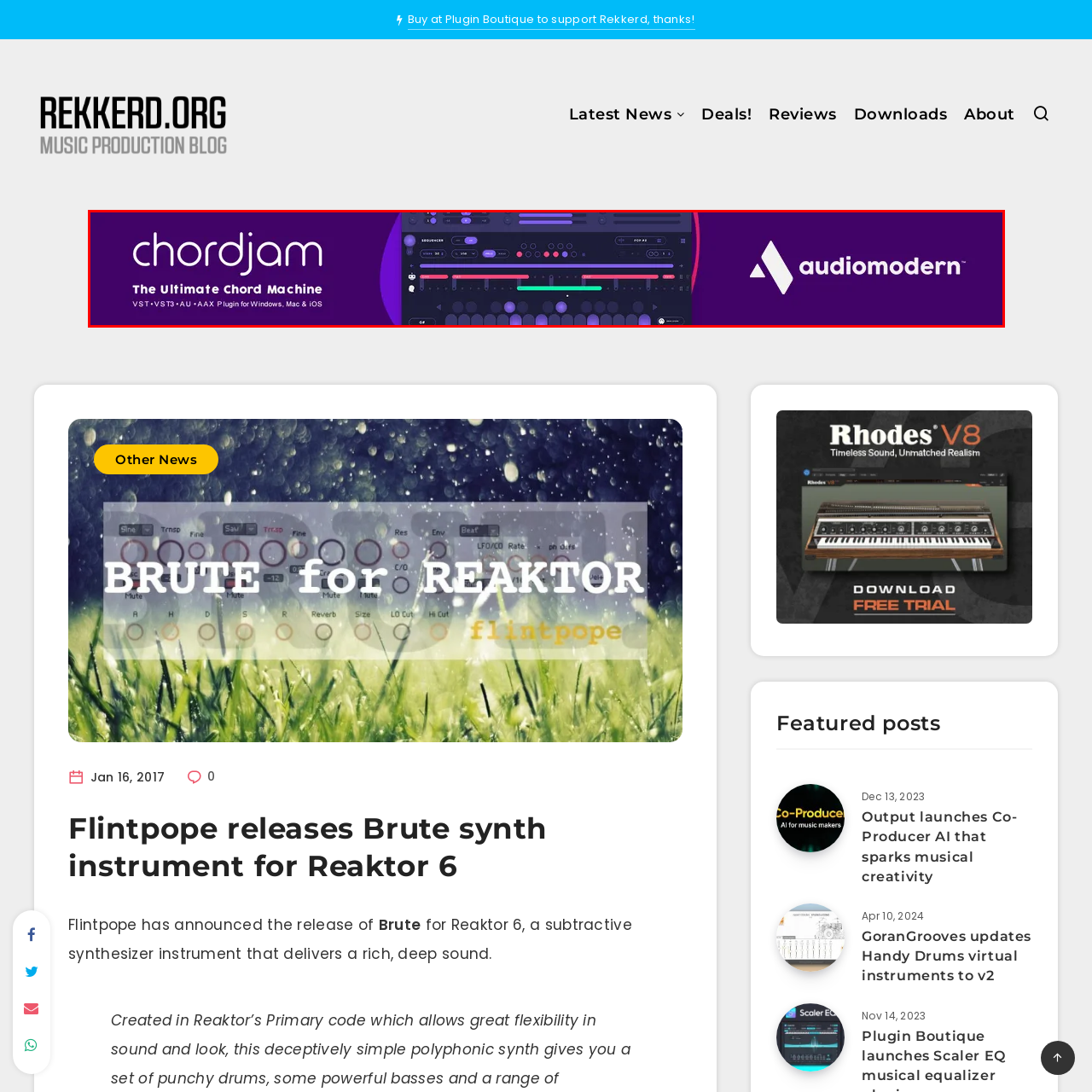What is the purpose of the sequence grid?
Inspect the image portion within the red bounding box and deliver a detailed answer to the question.

The sequence grid is part of the plugin's interactive capabilities, and it is used for music creation, as mentioned in the caption.